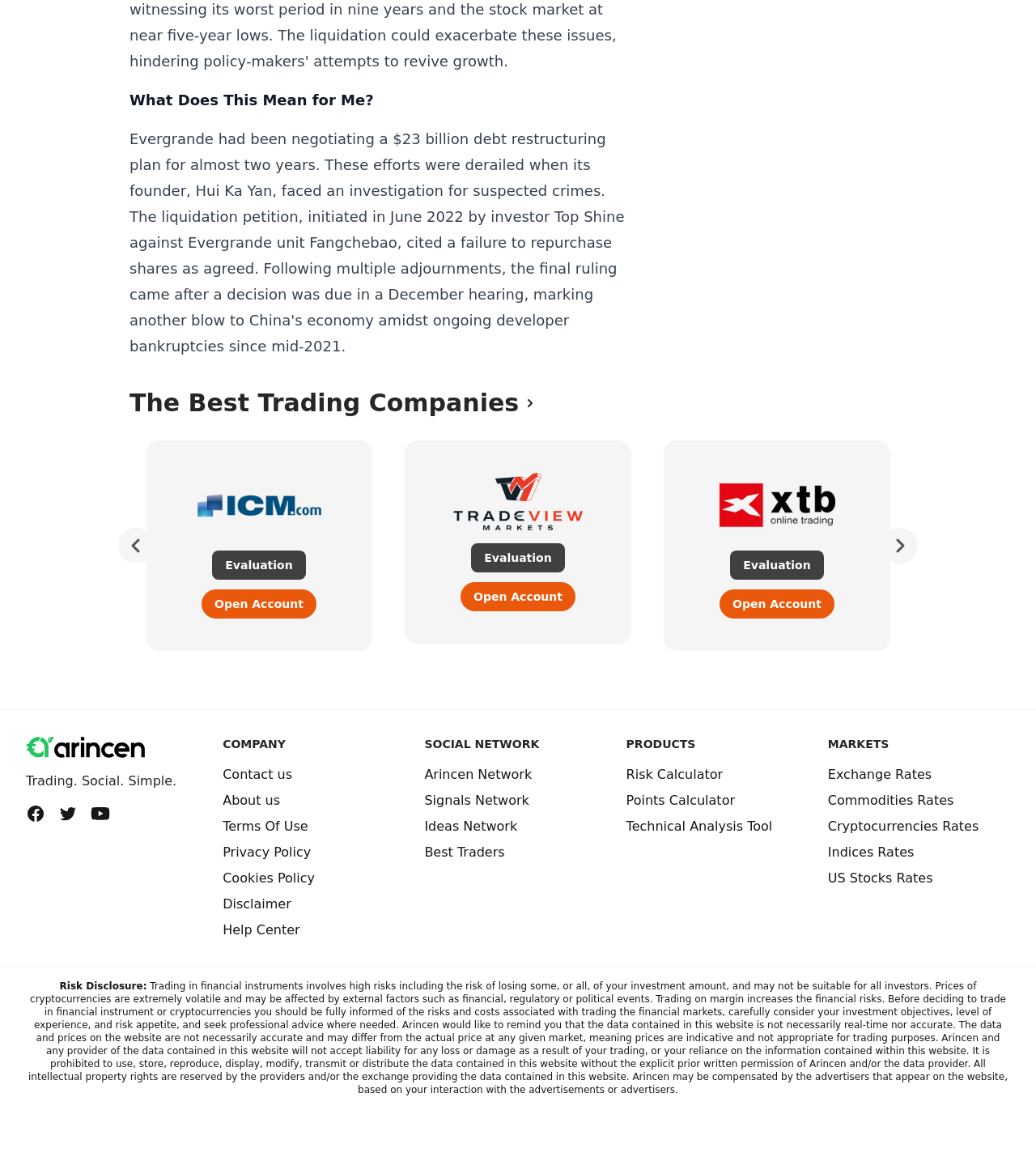Please find the bounding box for the UI component described as follows: "Skip to next slide page".

[0.852, 0.455, 0.886, 0.485]